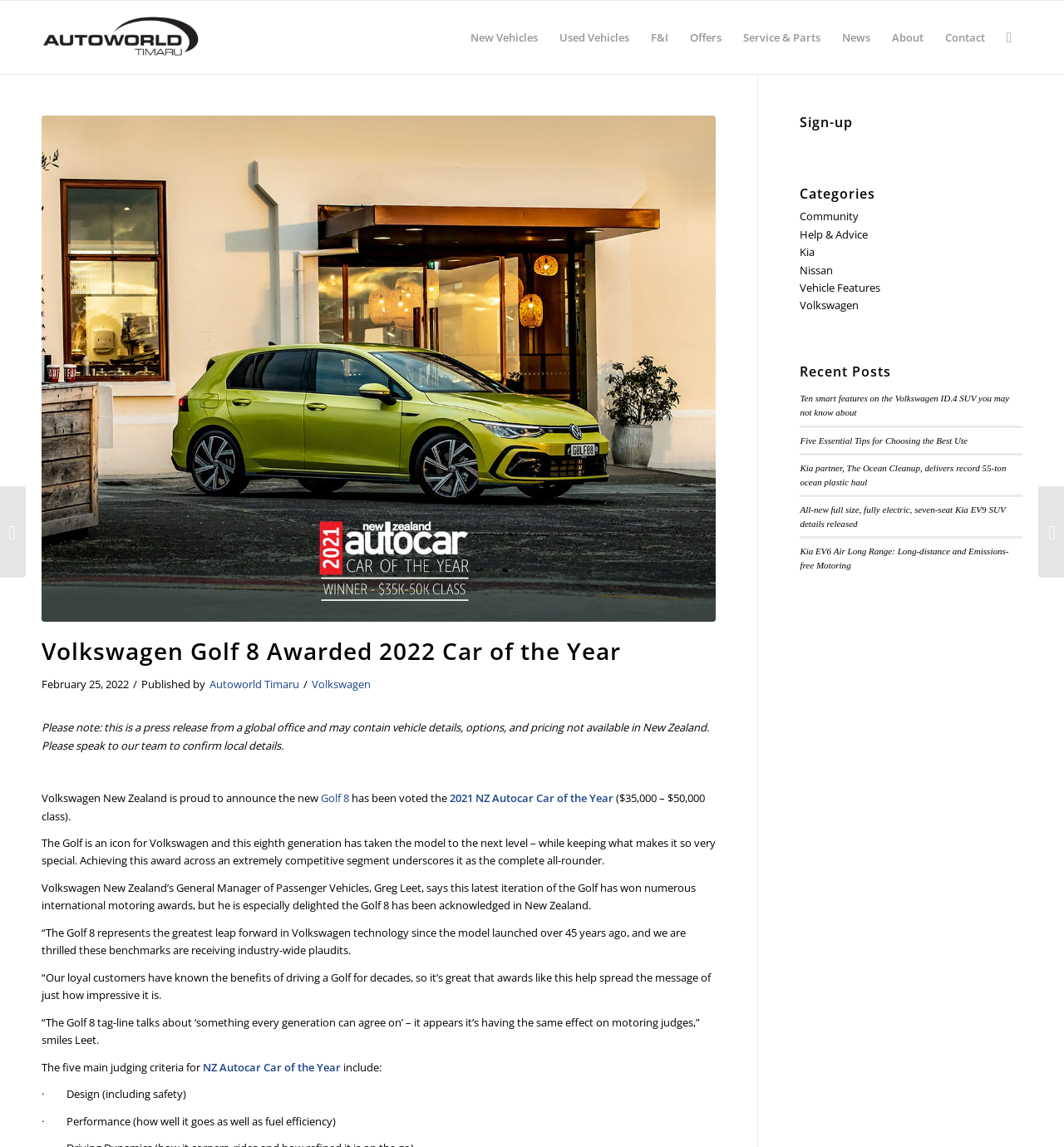Please identify the bounding box coordinates of the element's region that should be clicked to execute the following instruction: "Read the 'News' section". The bounding box coordinates must be four float numbers between 0 and 1, i.e., [left, top, right, bottom].

[0.781, 0.001, 0.828, 0.064]